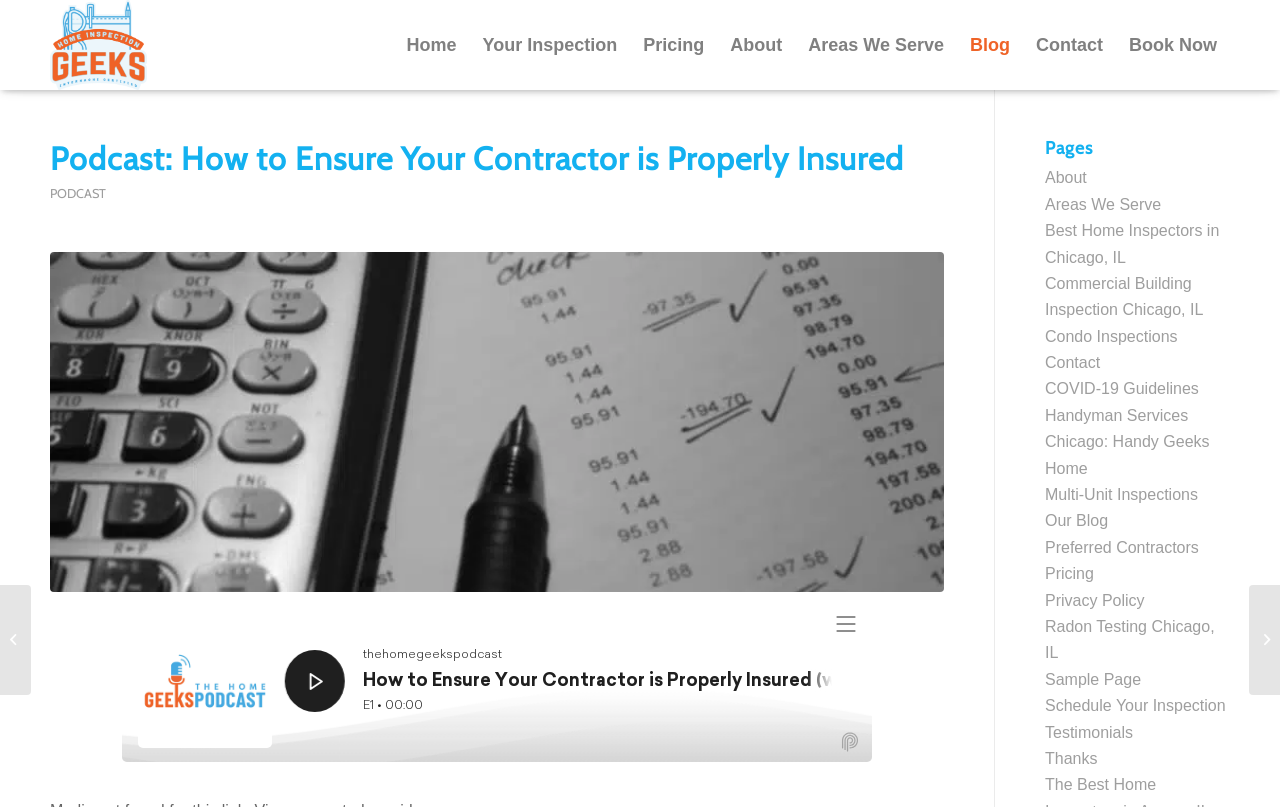Determine the bounding box coordinates in the format (top-left x, top-left y, bottom-right x, bottom-right y). Ensure all values are floating point numbers between 0 and 1. Identify the bounding box of the UI element described by: Criminal Defense

None